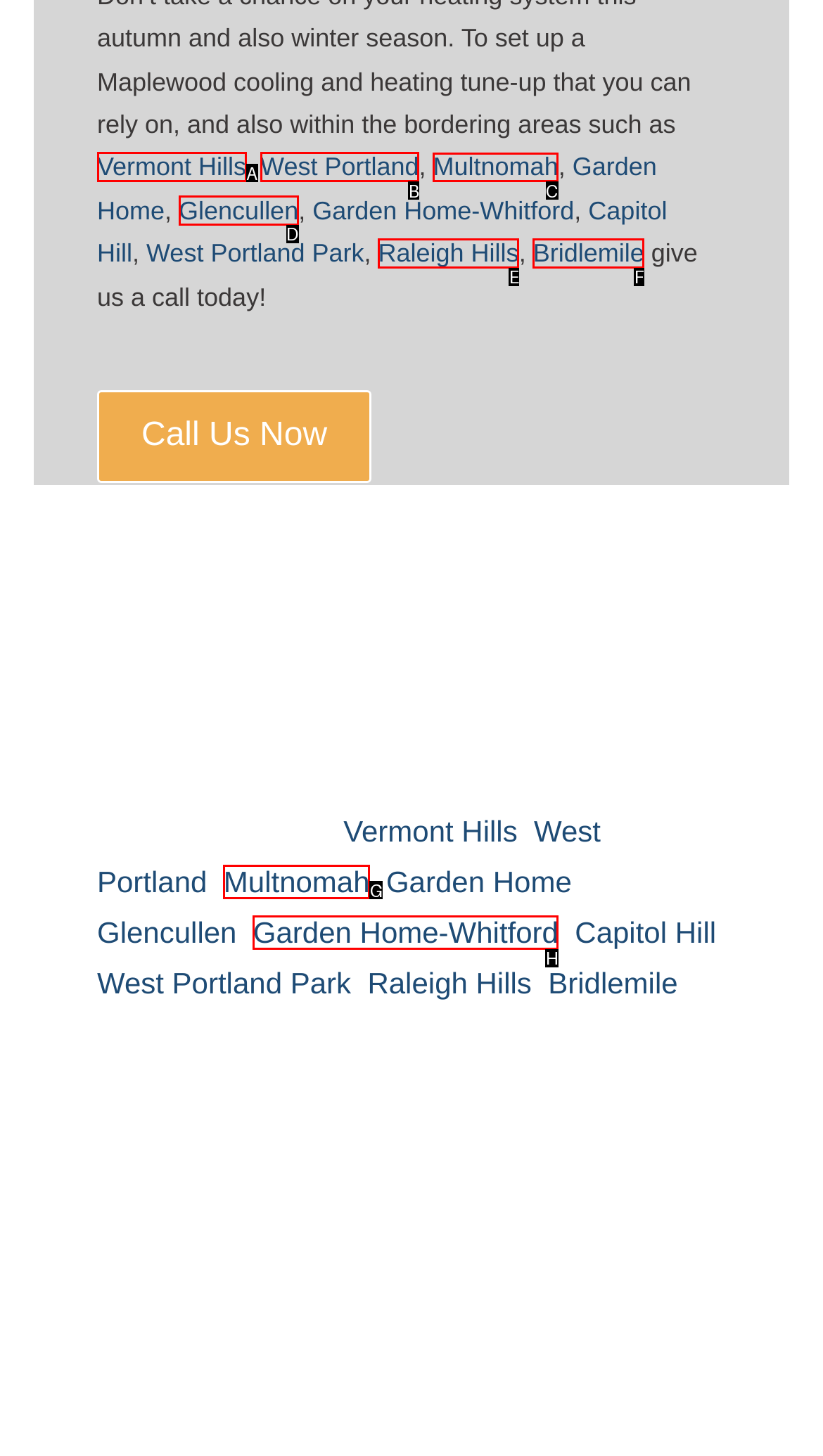What option should I click on to execute the task: Explore Multnomah? Give the letter from the available choices.

C